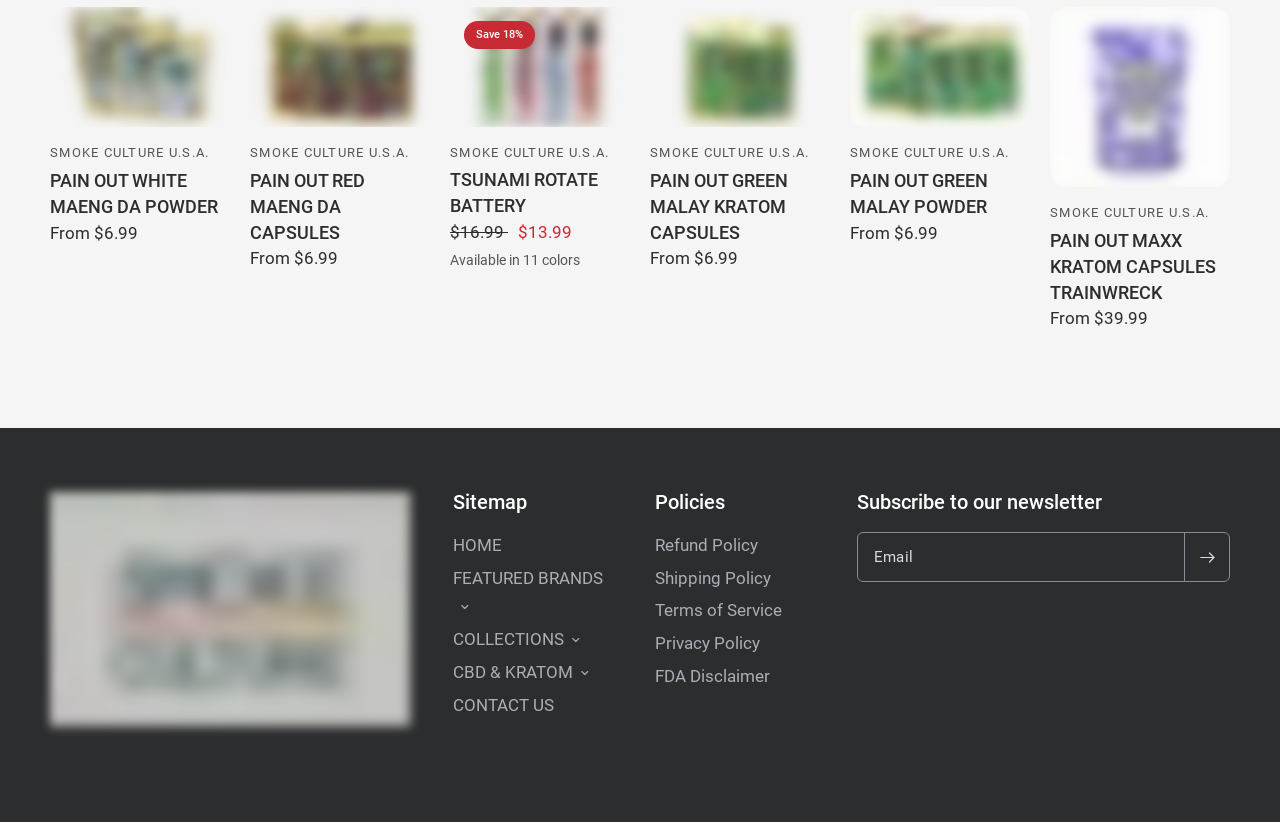Respond to the question below with a single word or phrase: What is the brand of PAIN OUT GREEN MALAY KRATOM CAPSULES?

SMOKE CULTURE U.S.A.